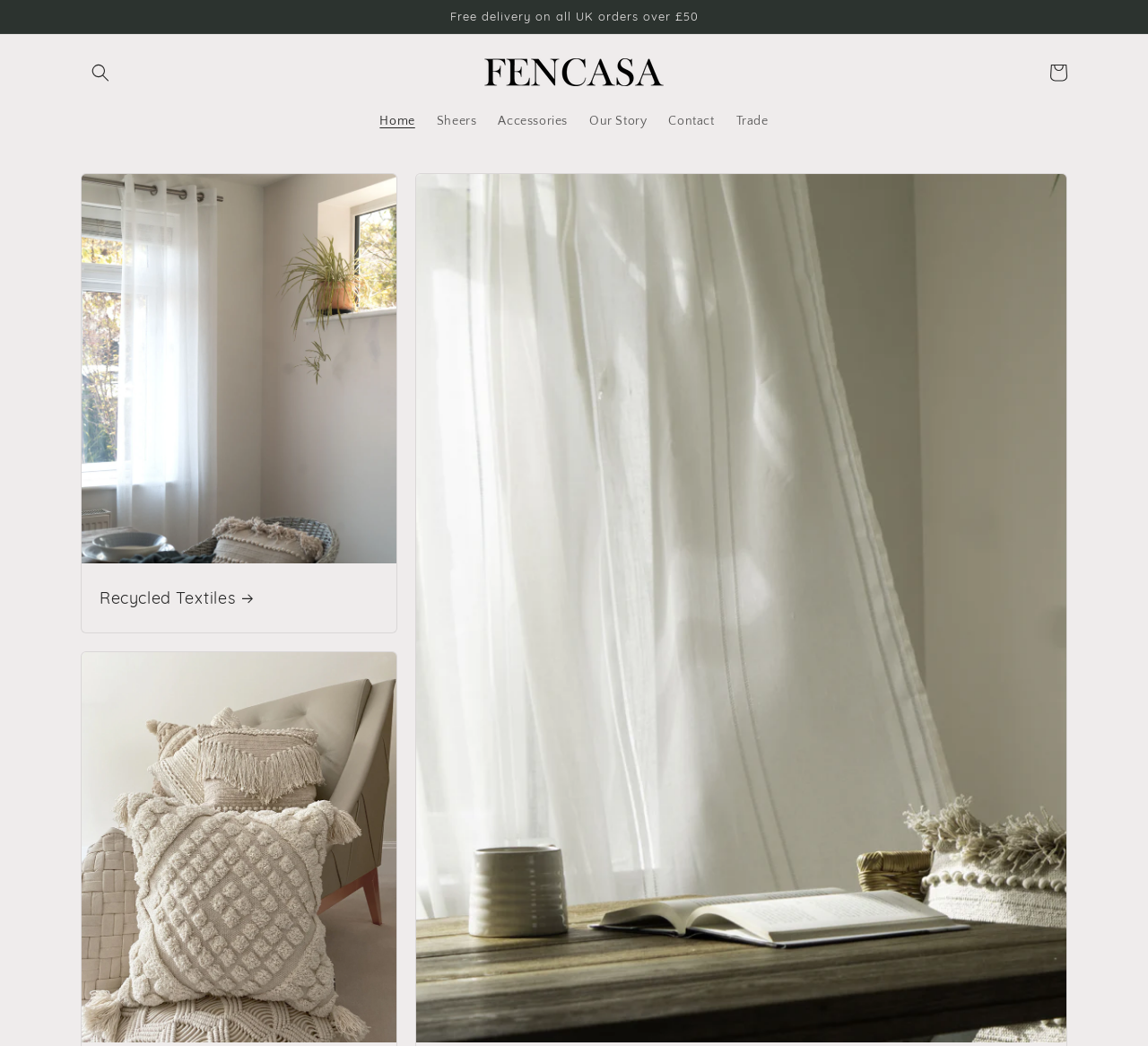Please determine the bounding box coordinates of the element's region to click for the following instruction: "Search for something".

[0.07, 0.051, 0.105, 0.088]